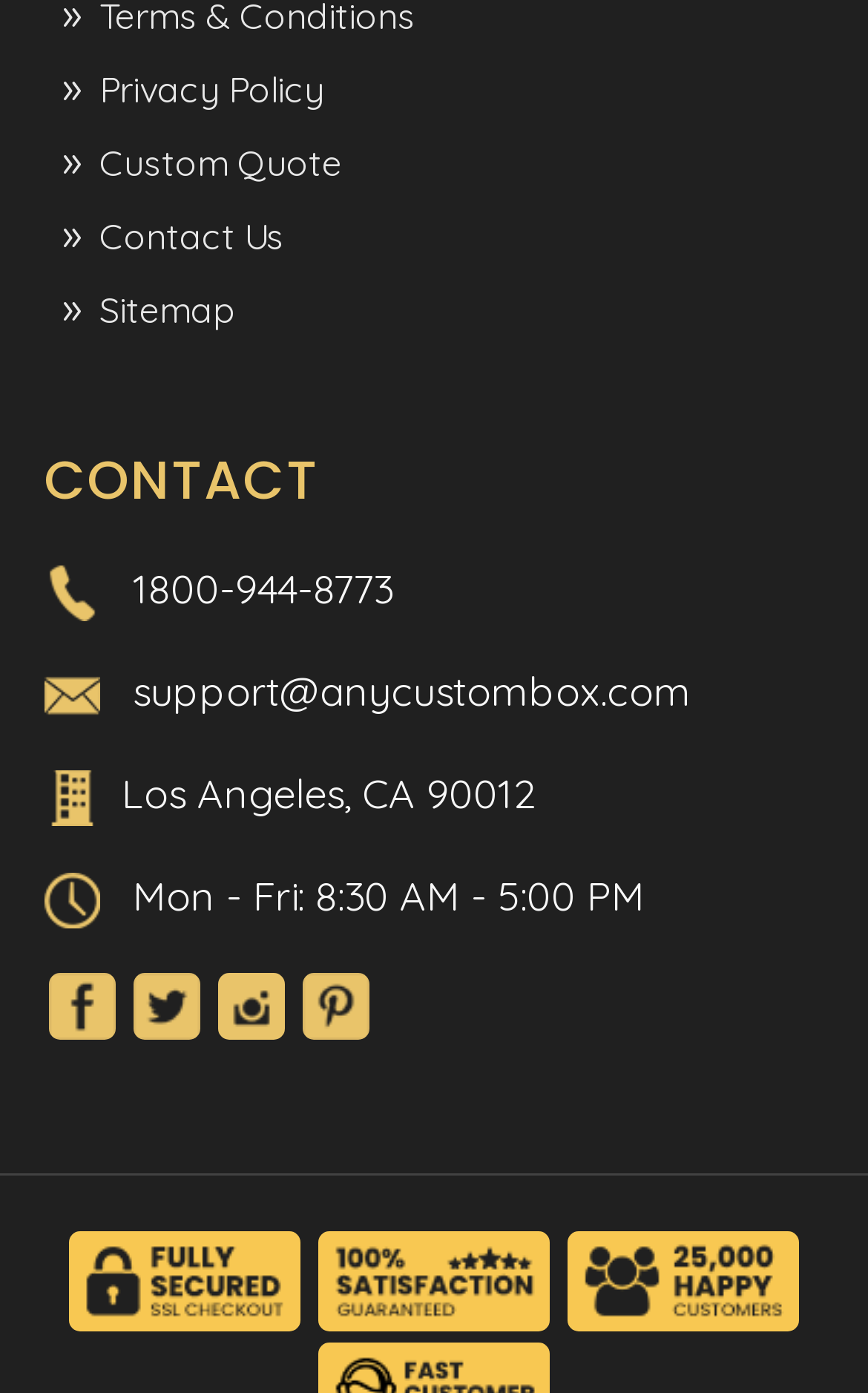Locate the bounding box coordinates of the element that should be clicked to execute the following instruction: "Visit the Facebook page".

[0.05, 0.725, 0.137, 0.752]